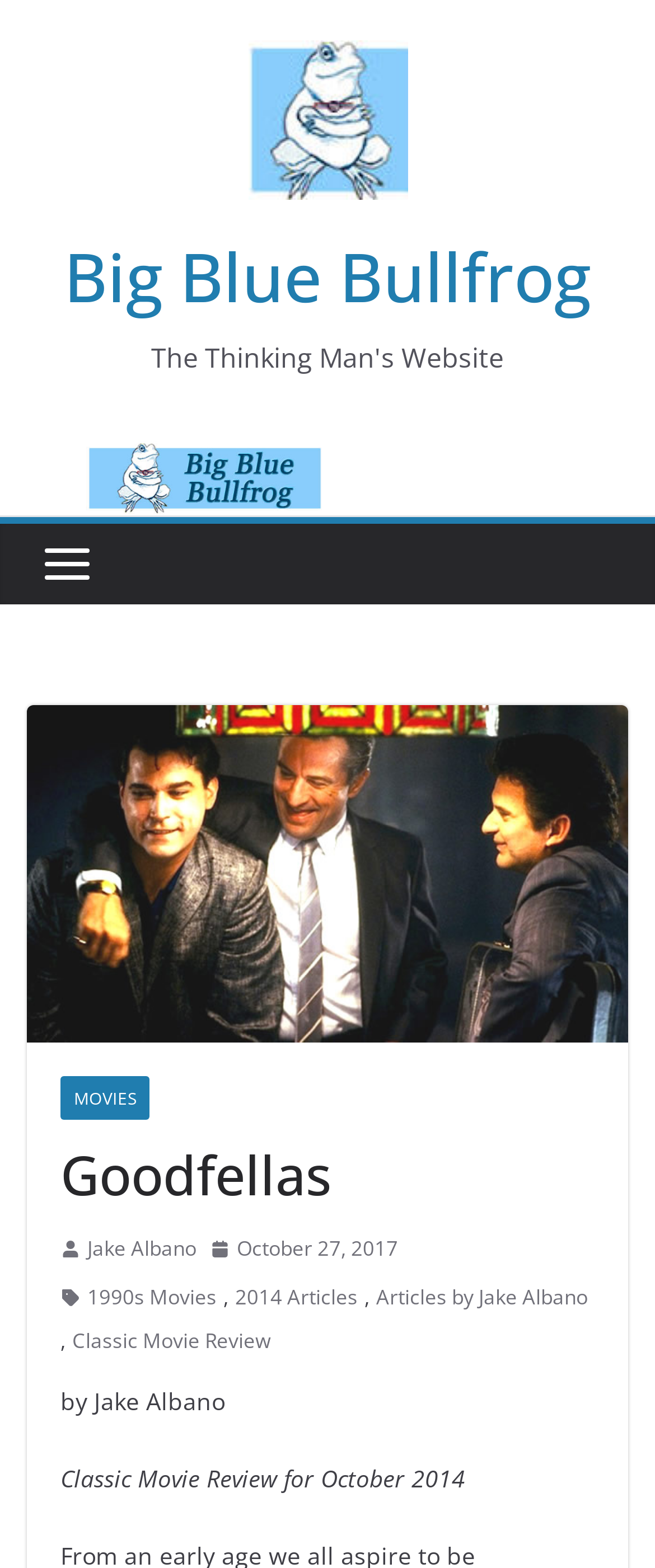Provide a thorough summary of the webpage.

The webpage is about a movie review, specifically for the film "Goodfellas". At the top, there is a prominent link and image with the title "Big Blue Bullfrog", which is also the title of the webpage. Below this, there is a heading with the same title, accompanied by another link.

On the left side of the page, there is a large image that spans almost the entire height of the page. To the right of this image, there are several elements arranged vertically. A small image is positioned at the top, followed by a link to "MOVIES". Below this, there is a header section with a heading that reads "Goodfellas".

Underneath the header, there are several links and images arranged horizontally. These include links to the author "Jake Albano", the date "October 27, 2017", and categories such as "1990s Movies" and "2014 Articles". There is also a small image and a time element next to the date link.

Further down, there are more links and a static text element with a comma. The links include "Articles by Jake Albano" and "Classic Movie Review". Finally, there is a static text element with the title "Classic Movie Review for October 2014" at the bottom of the page.